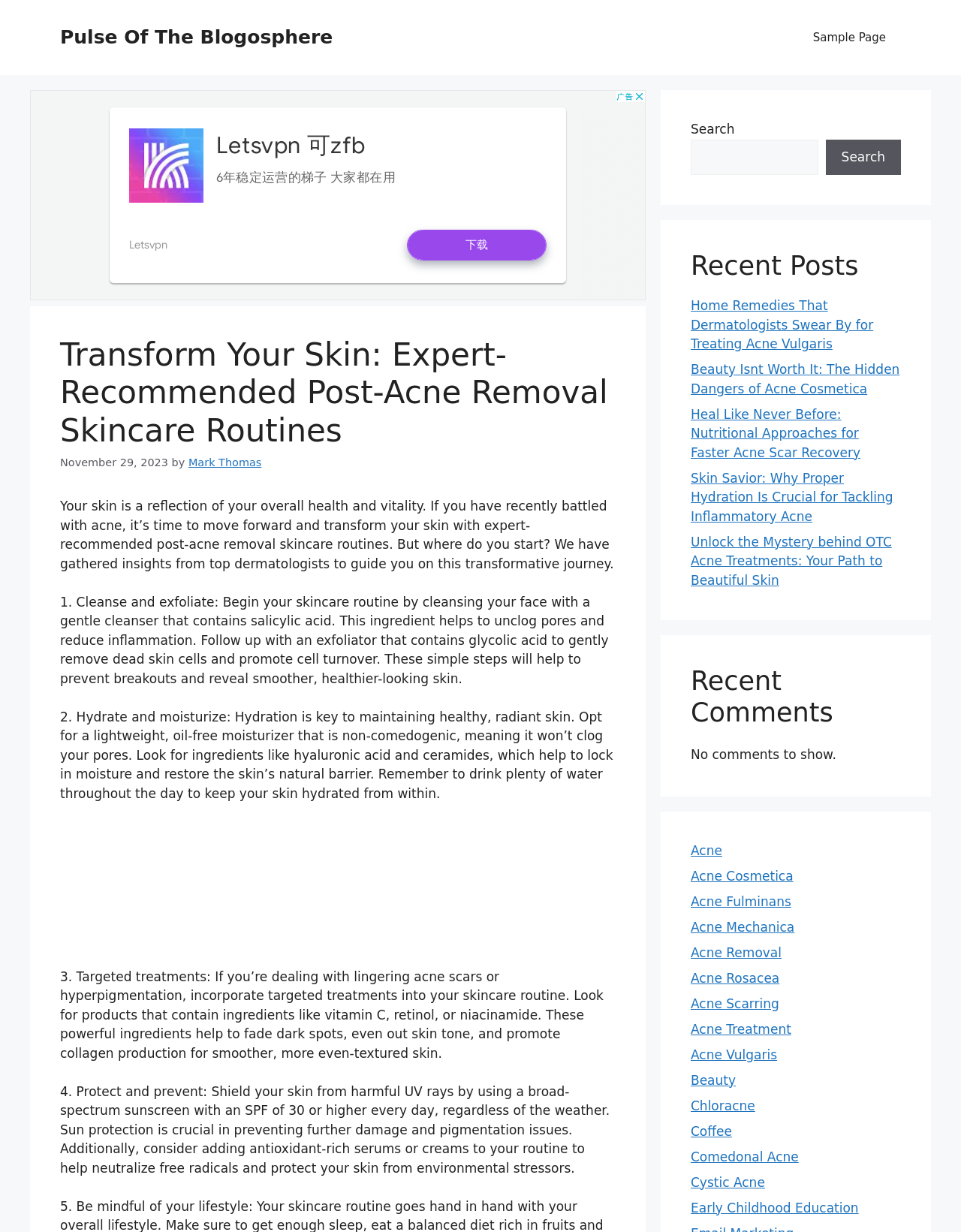Identify and provide the main heading of the webpage.

﻿Transform Your Skin: Expert-Recommended Post-Acne Removal Skincare Routines